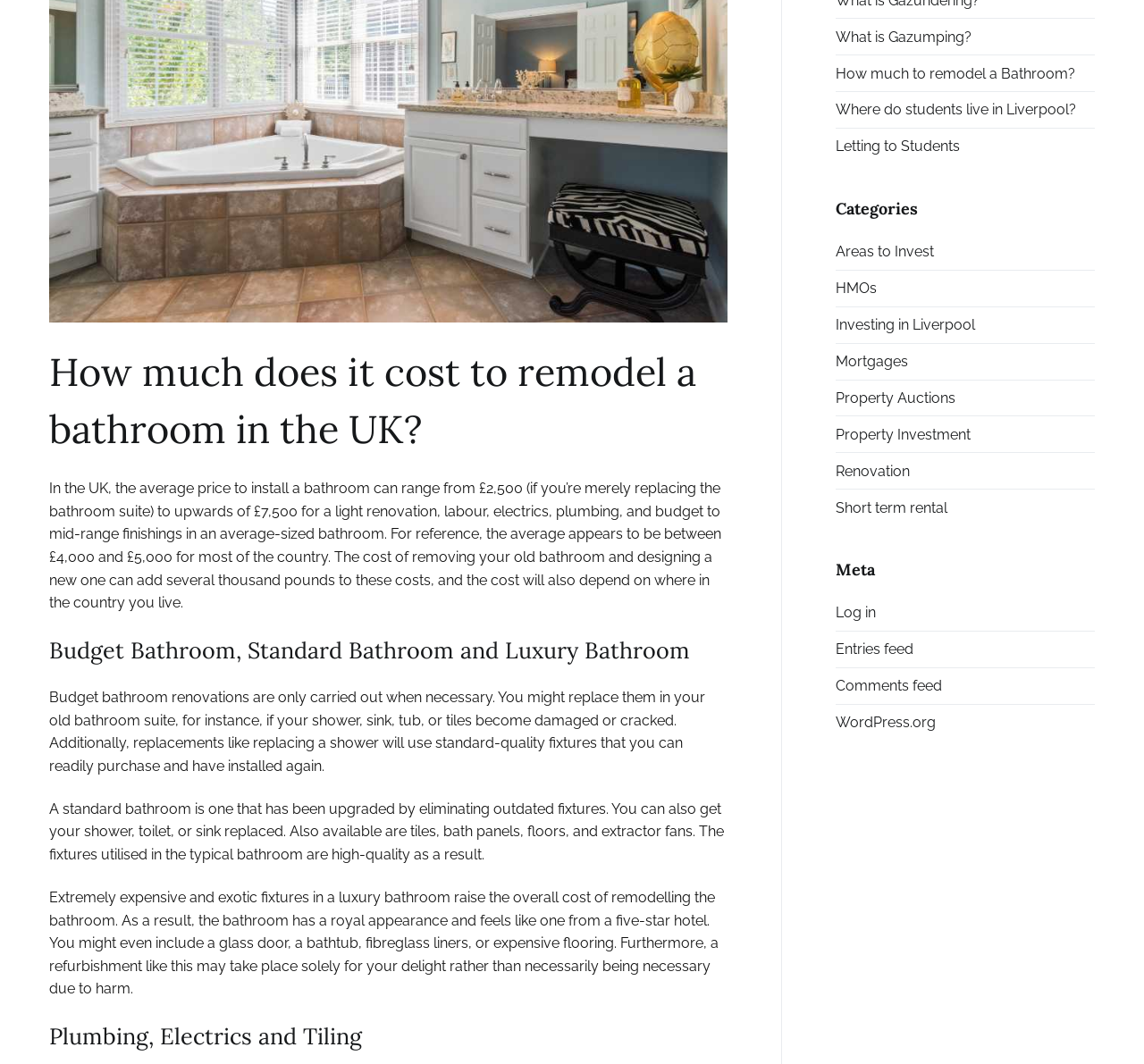Show the bounding box coordinates of the region that should be clicked to follow the instruction: "Click on 'WordPress.org' link."

[0.73, 0.662, 0.818, 0.696]